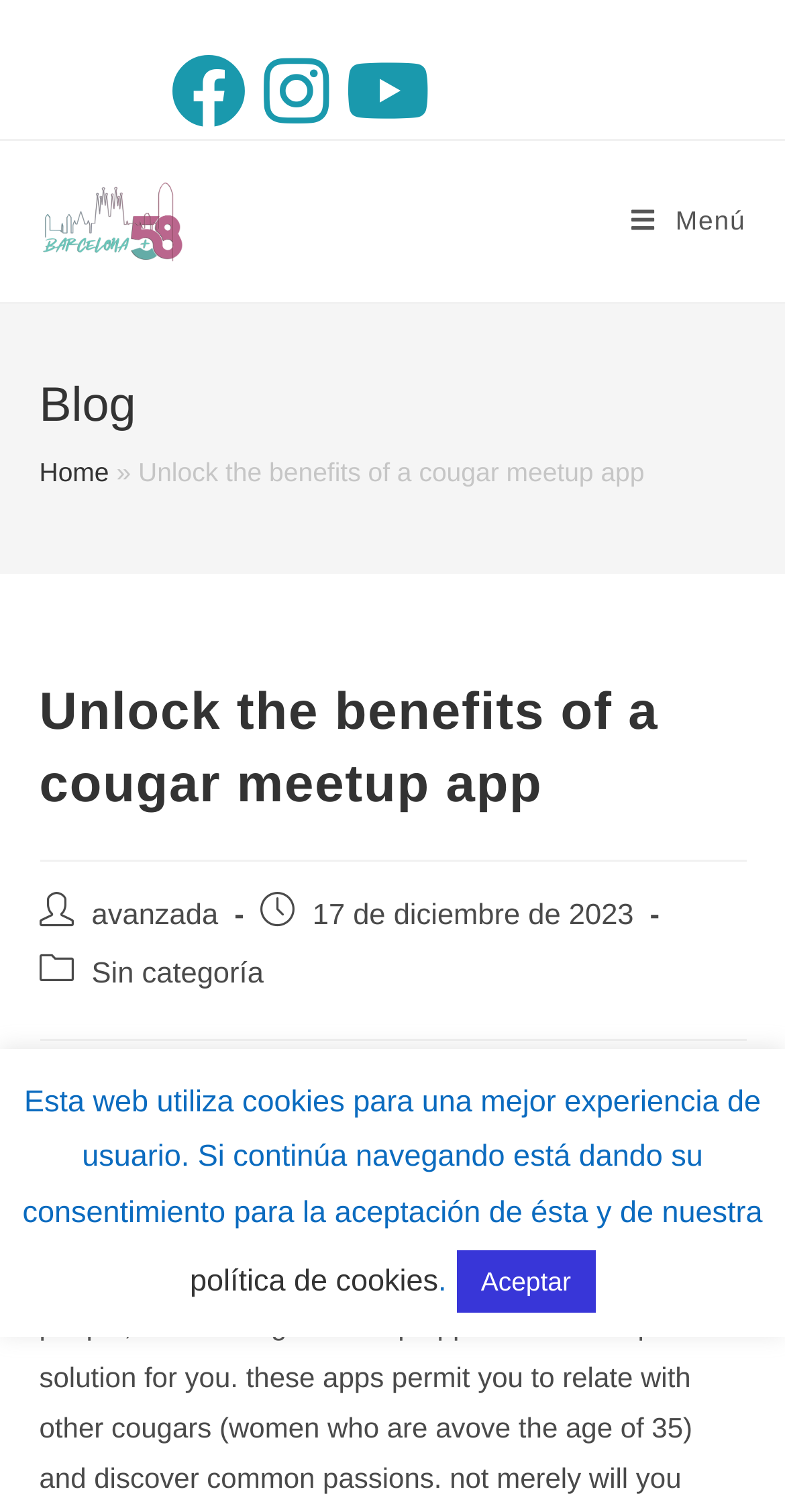Can you show the bounding box coordinates of the region to click on to complete the task described in the instruction: "Open Facebook page"?

[0.195, 0.036, 0.313, 0.085]